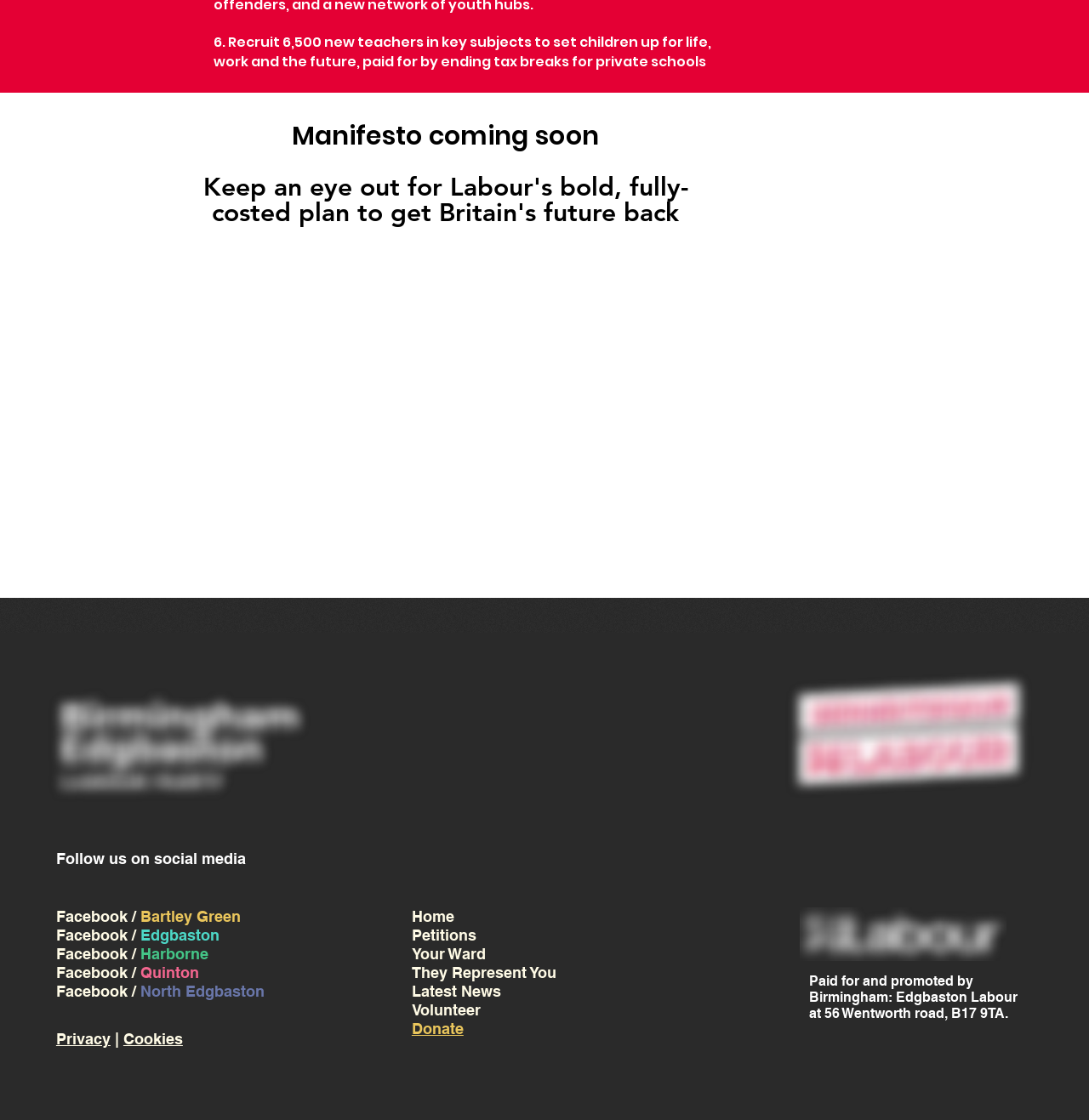Using the given element description, provide the bounding box coordinates (top-left x, top-left y, bottom-right x, bottom-right y) for the corresponding UI element in the screenshot: Facebook / Bartley Green

[0.051, 0.81, 0.221, 0.826]